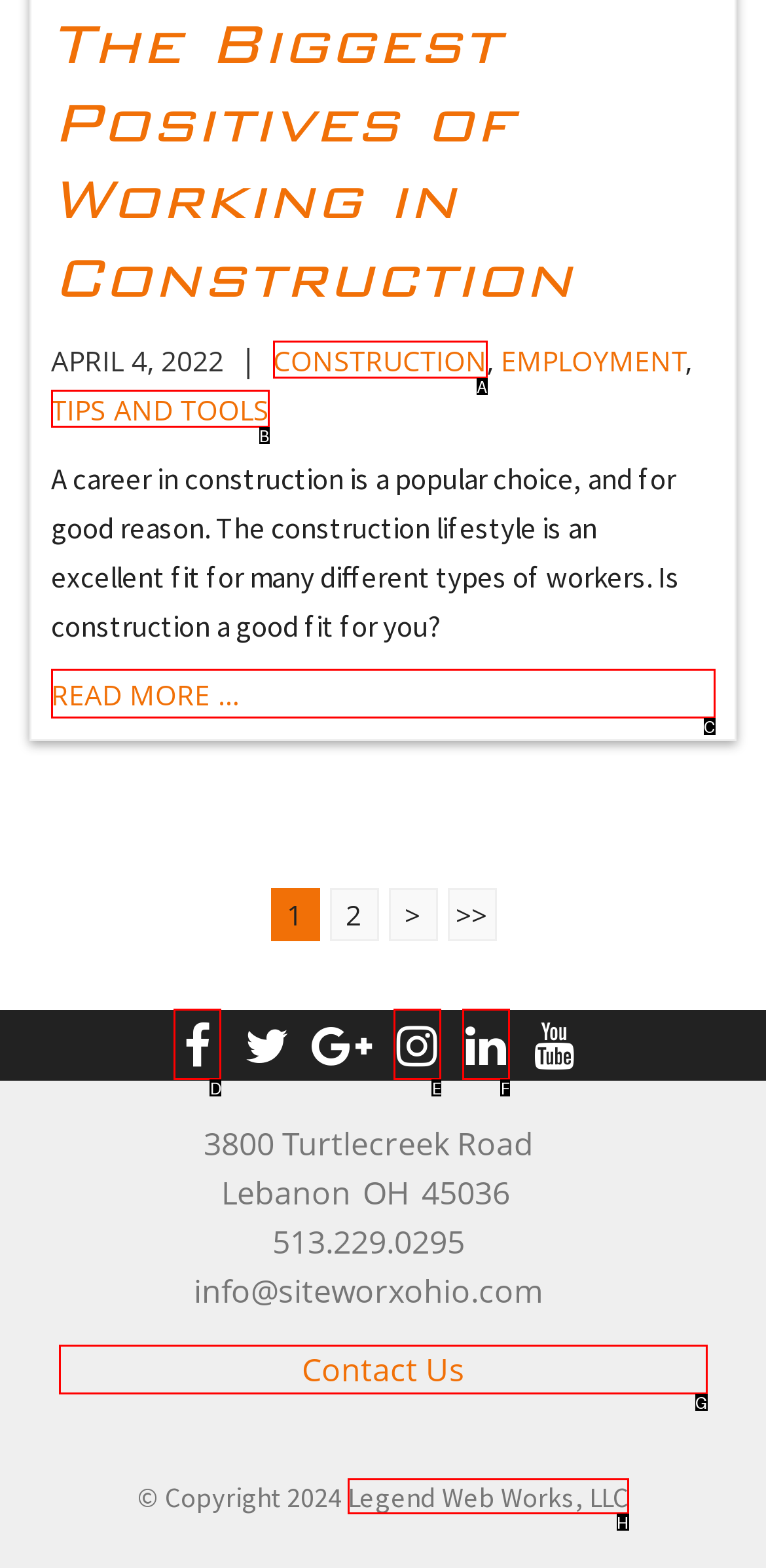Which option corresponds to the following element description: Contact Us?
Please provide the letter of the correct choice.

G